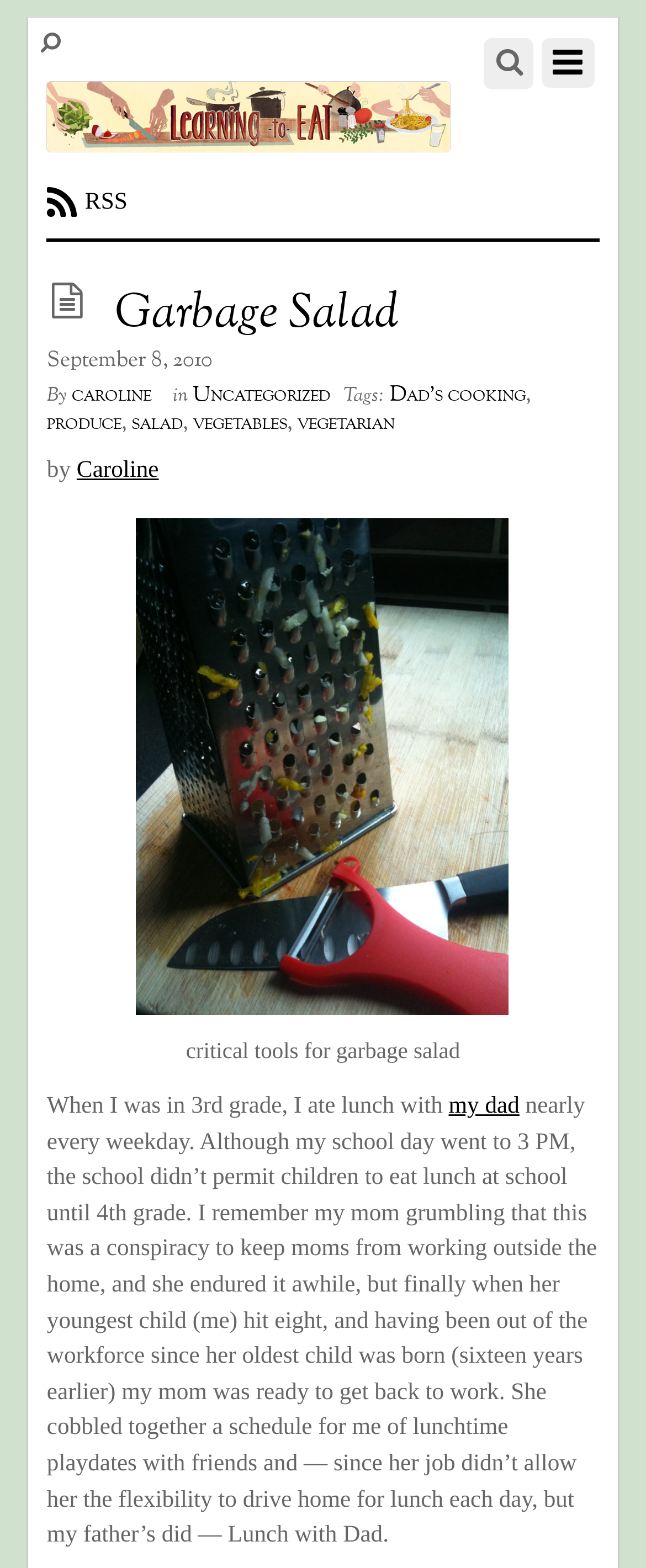Predict the bounding box for the UI component with the following description: "title="Learning to Eat"".

[0.073, 0.055, 0.697, 0.116]